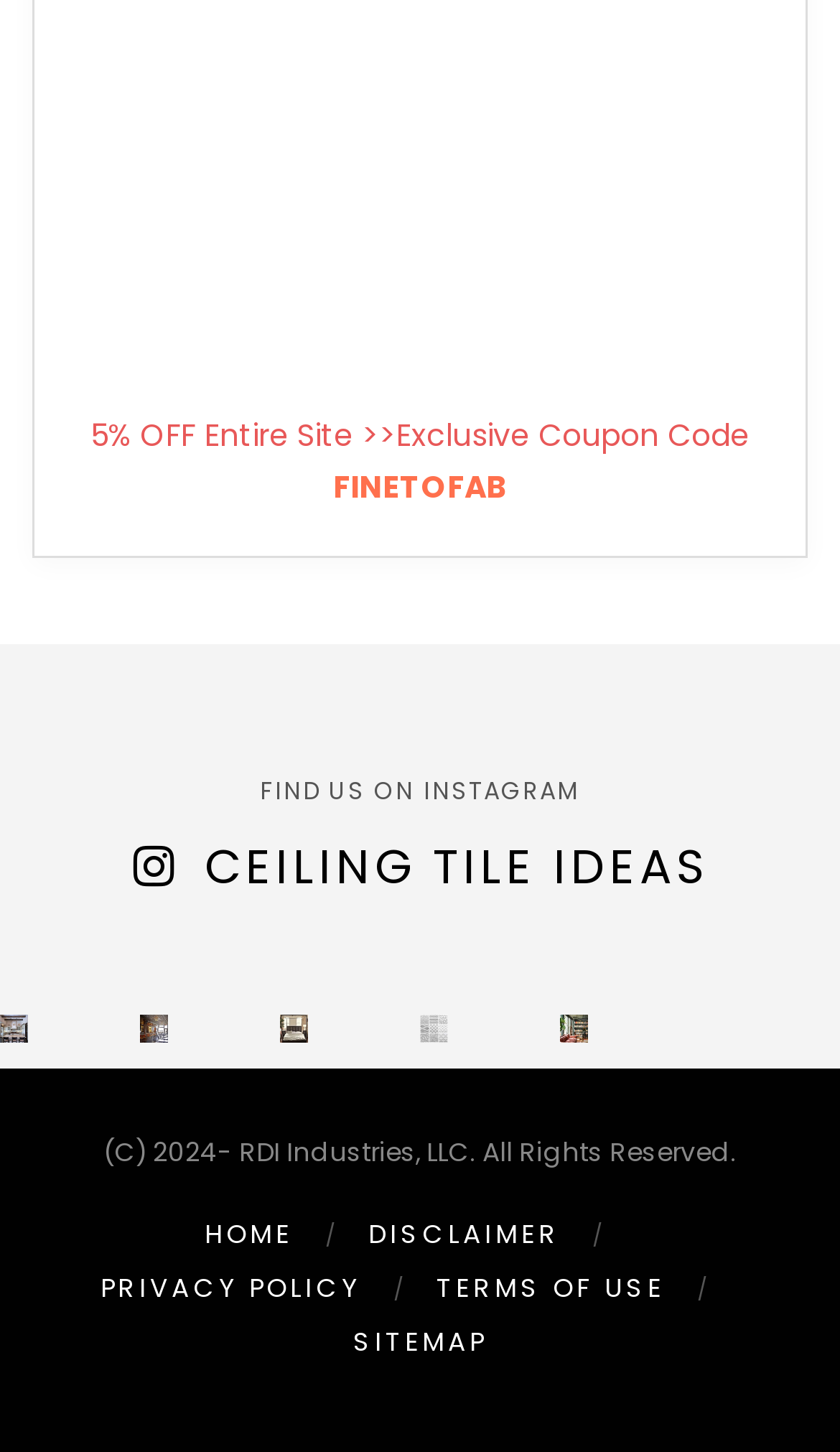Identify the bounding box coordinates for the UI element described as: "Photography". The coordinates should be provided as four floats between 0 and 1: [left, top, right, bottom].

None